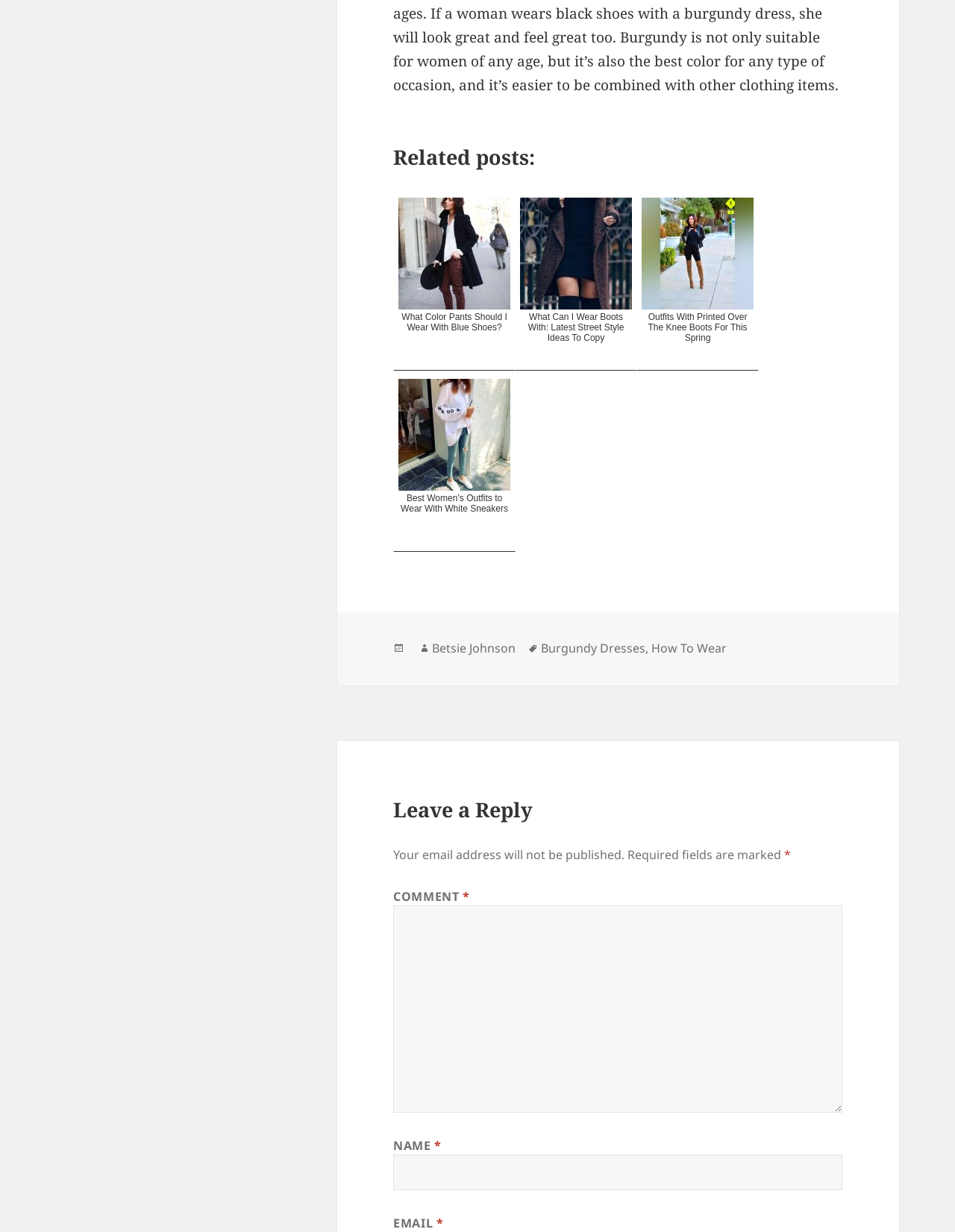Please determine the bounding box coordinates for the element that should be clicked to follow these instructions: "Click on 'Outfits With Printed Over The Knee Boots For This Spring'".

[0.666, 0.157, 0.795, 0.301]